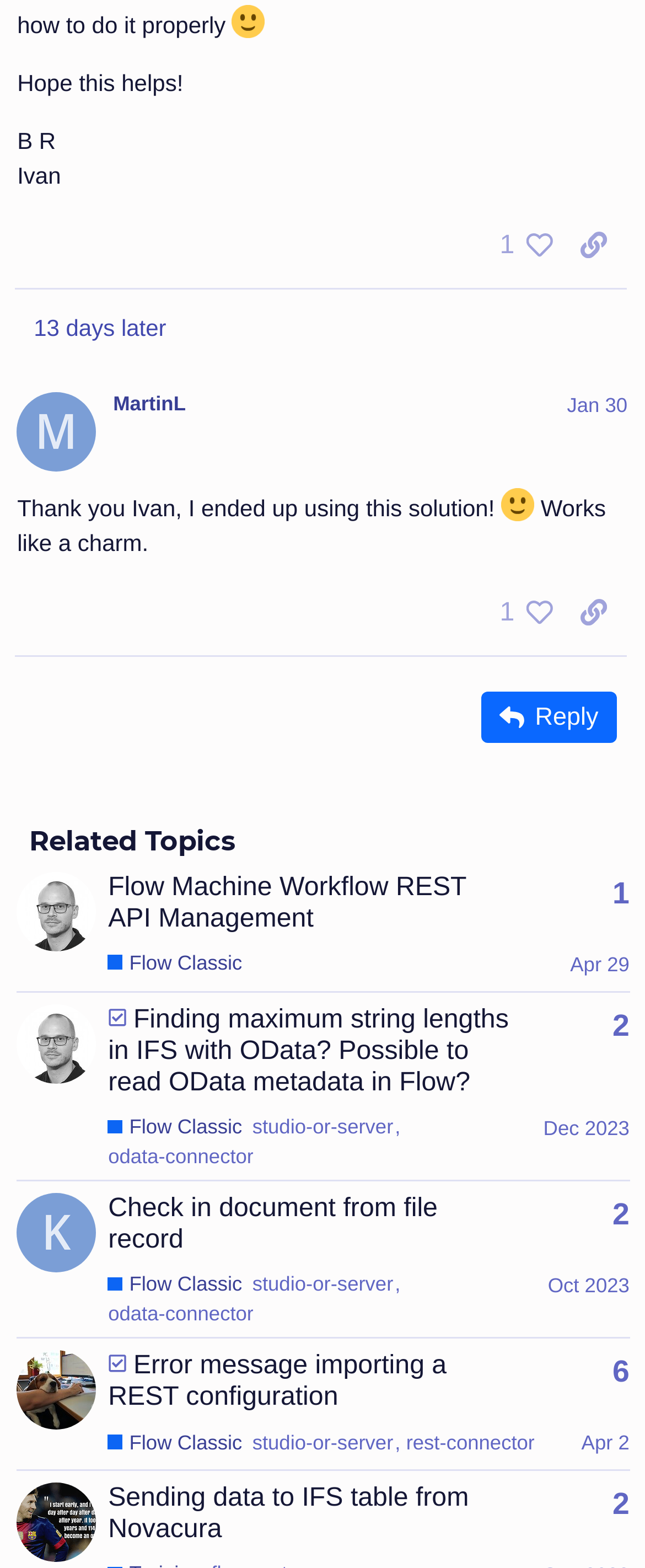Provide a brief response in the form of a single word or phrase:
What is the text of the first post?

Thank you Ivan, I ended up using this solution!